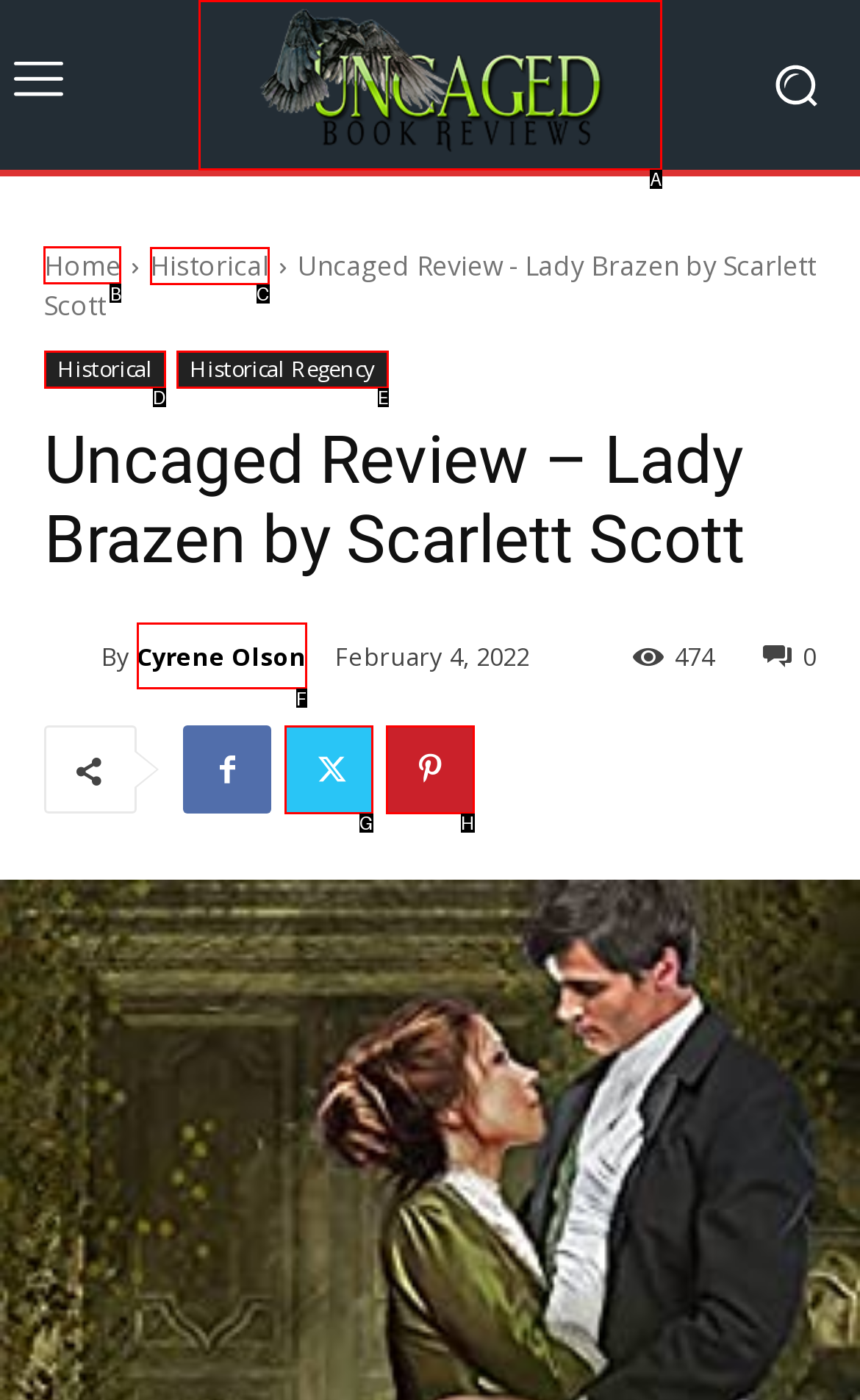Point out the correct UI element to click to carry out this instruction: Go to Home page
Answer with the letter of the chosen option from the provided choices directly.

B